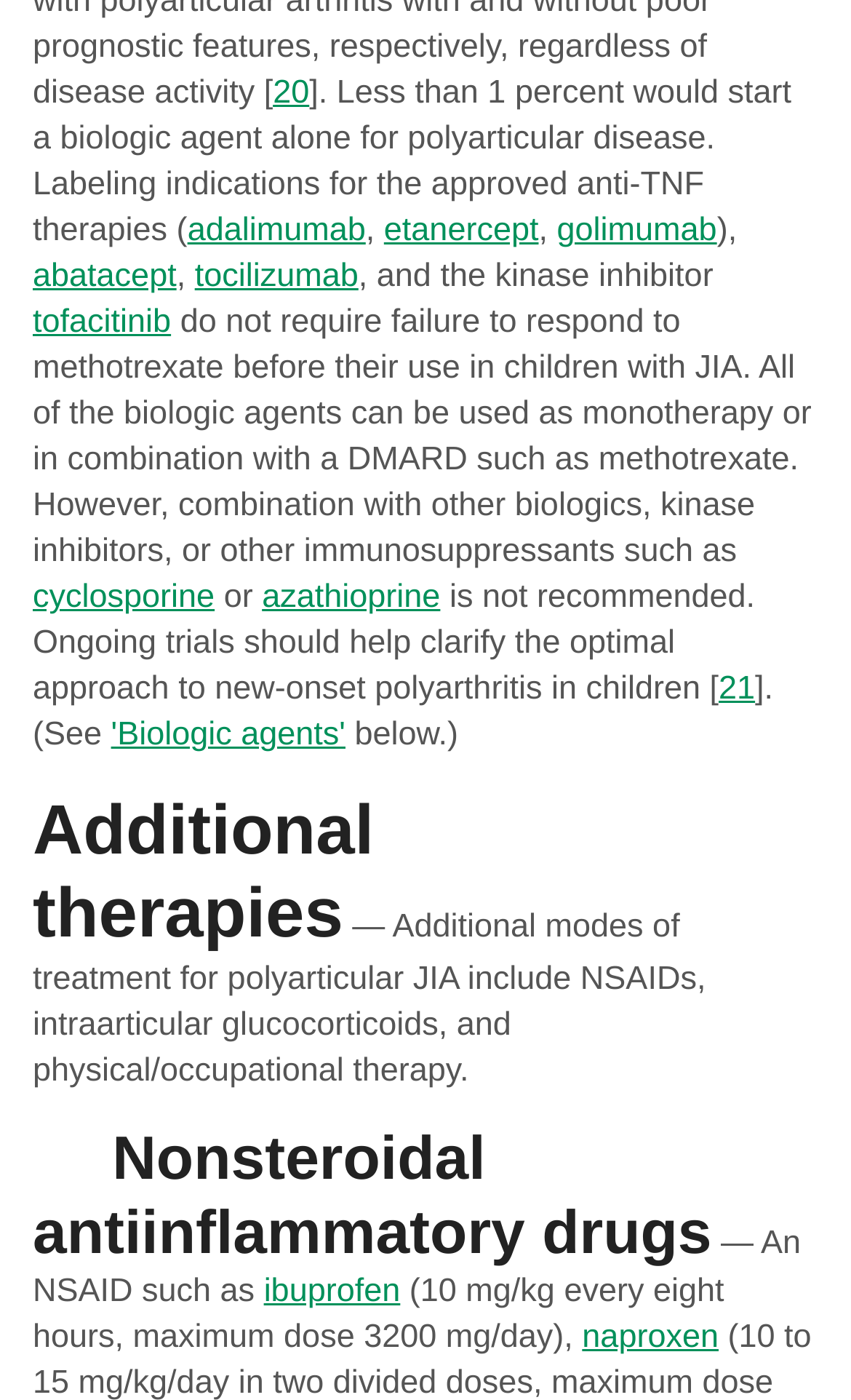Could you provide the bounding box coordinates for the portion of the screen to click to complete this instruction: "Click on etanercept"?

[0.451, 0.152, 0.633, 0.178]